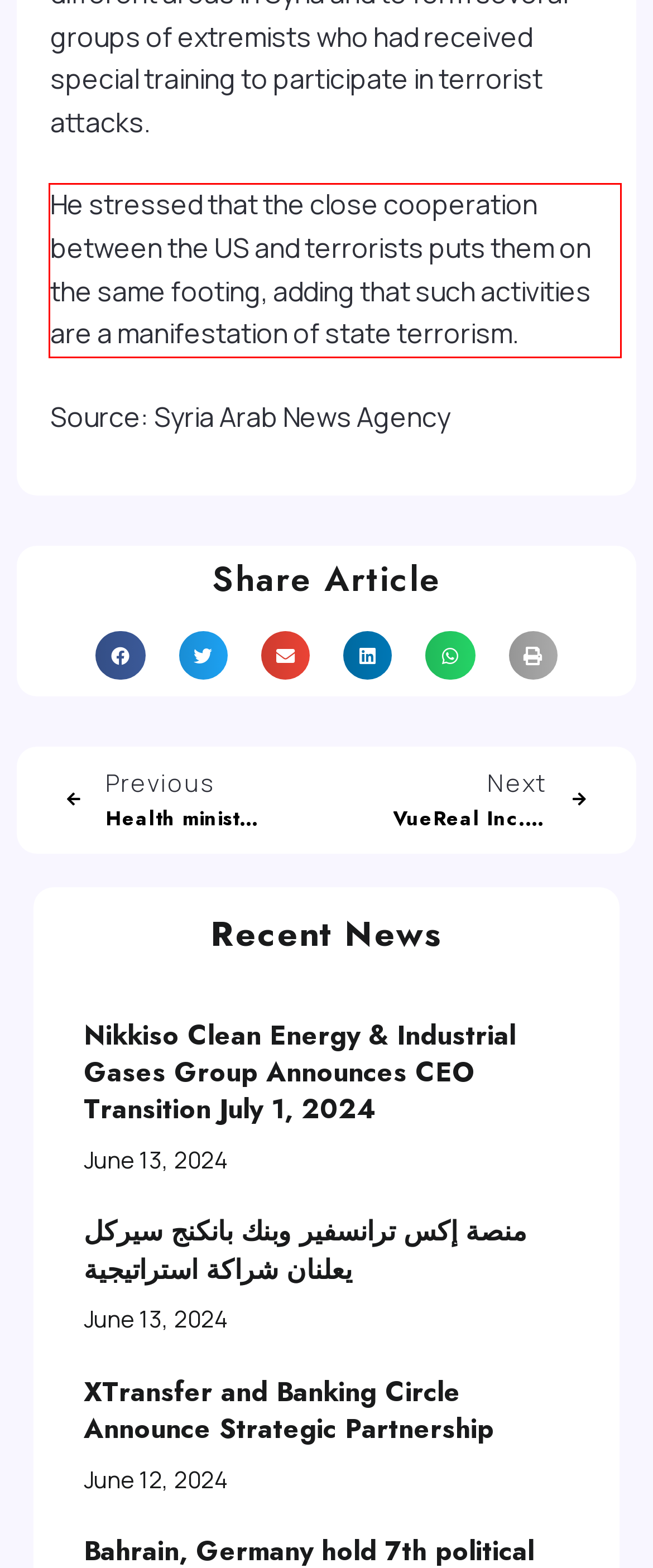Using the provided screenshot, read and generate the text content within the red-bordered area.

He stressed that the close cooperation between the US and terrorists puts them on the same footing, adding that such activities are a manifestation of state terrorism.